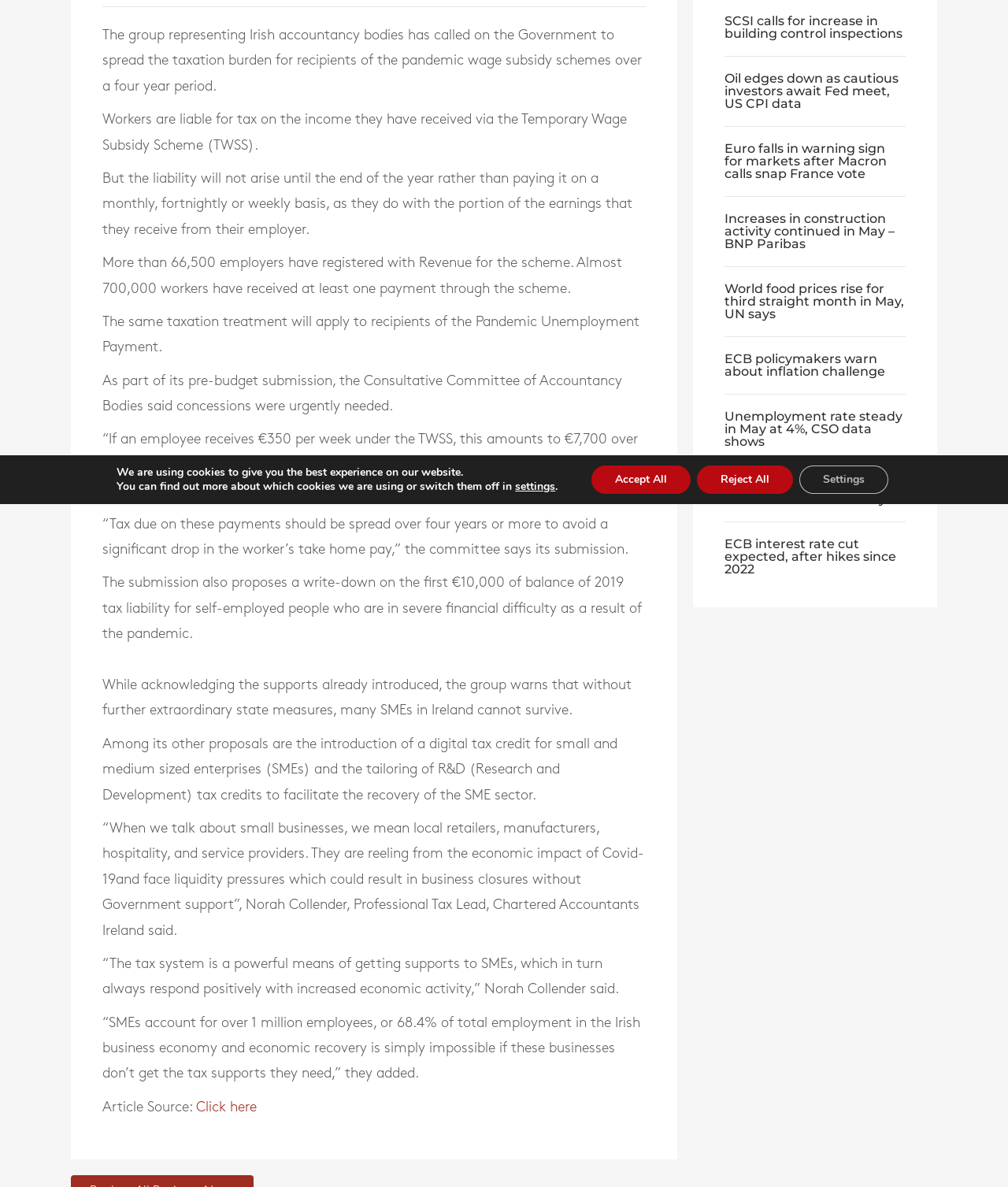Bounding box coordinates are to be given in the format (top-left x, top-left y, bottom-right x, bottom-right y). All values must be floating point numbers between 0 and 1. Provide the bounding box coordinate for the UI element described as: settings

[0.511, 0.403, 0.551, 0.416]